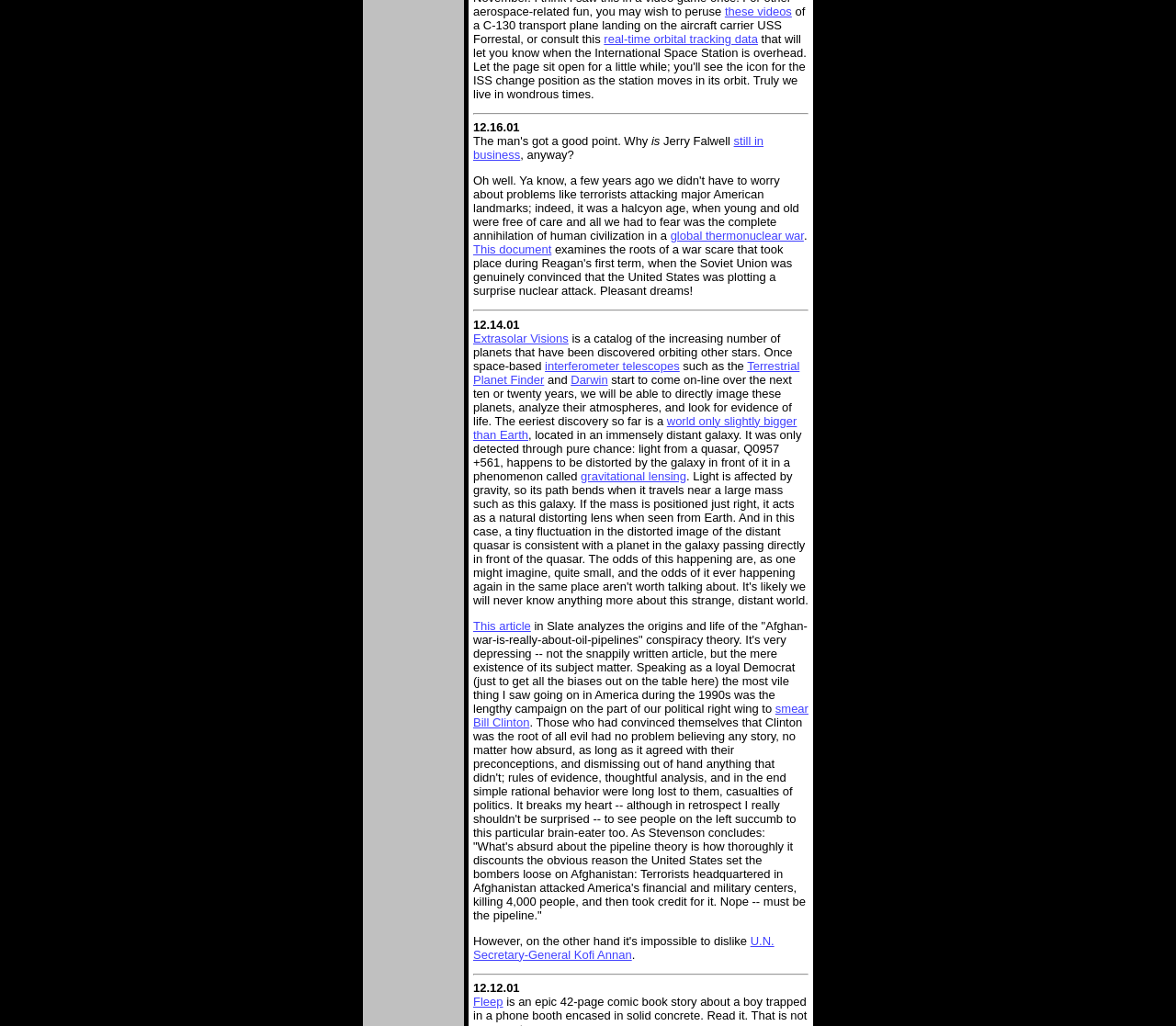Identify the bounding box coordinates for the UI element described as: "Extrasolar Visions". The coordinates should be provided as four floats between 0 and 1: [left, top, right, bottom].

[0.402, 0.323, 0.483, 0.336]